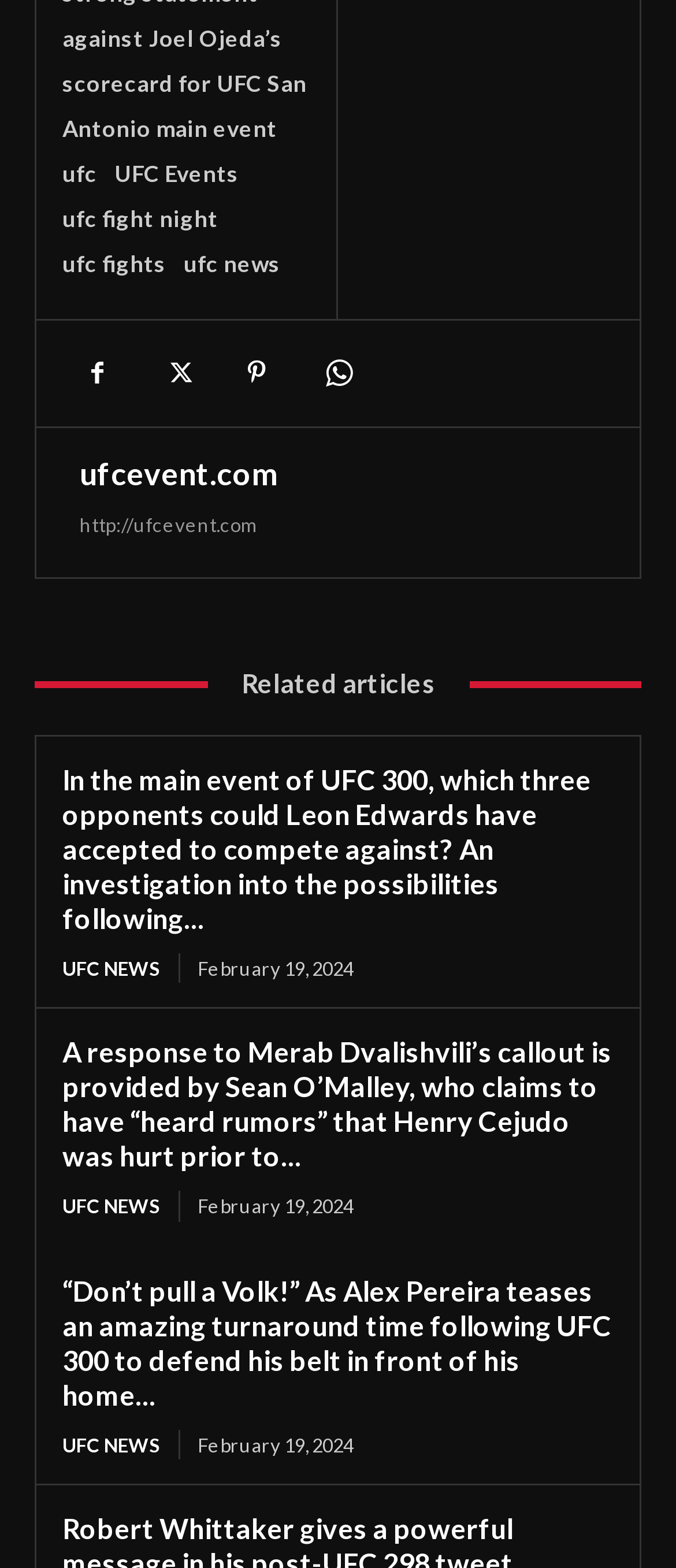What is the purpose of the links with icons?
Respond with a short answer, either a single word or a phrase, based on the image.

Social media links